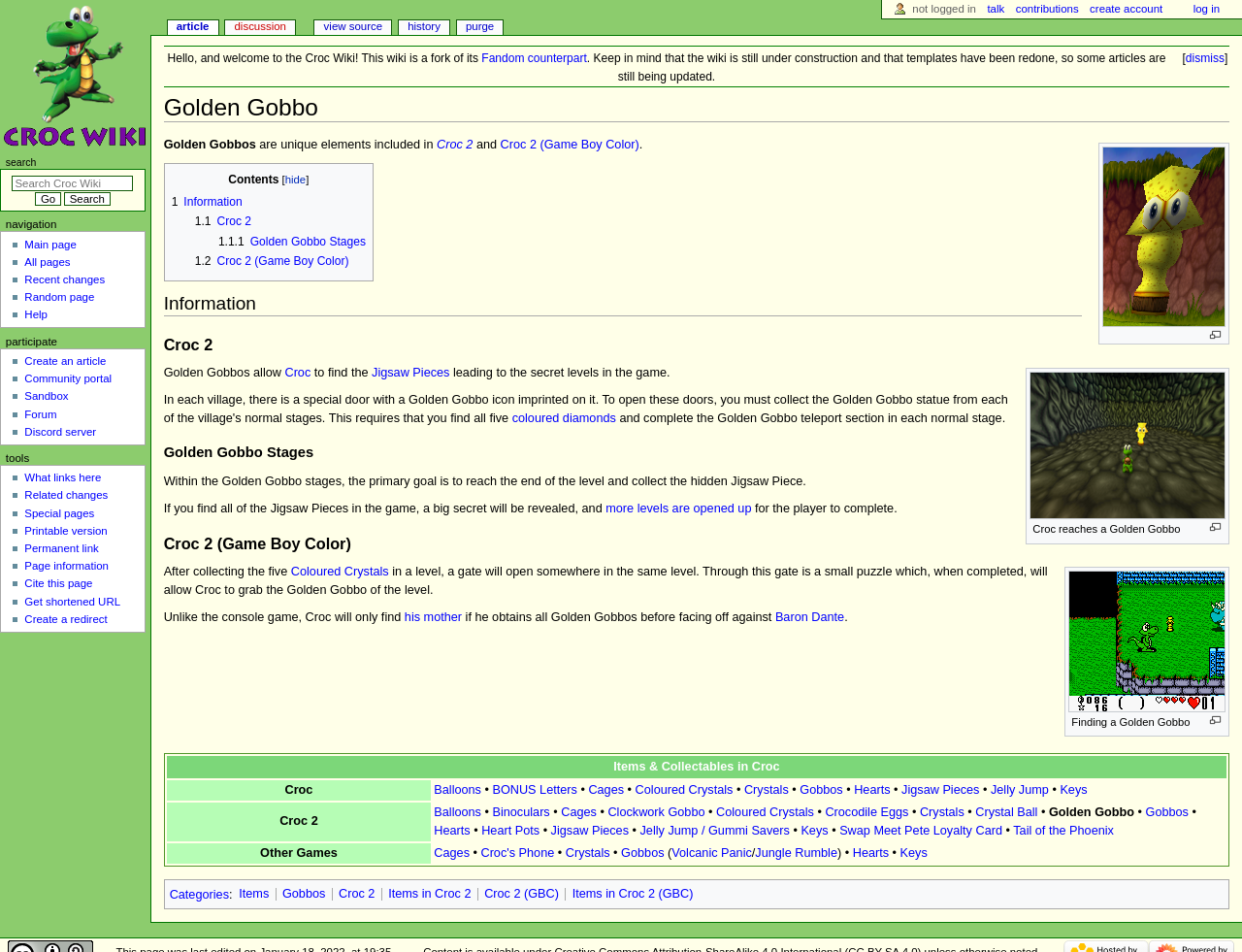What are the items and collectables in Croc?
Using the picture, provide a one-word or short phrase answer.

Balloons, BONUS Letters, etc.